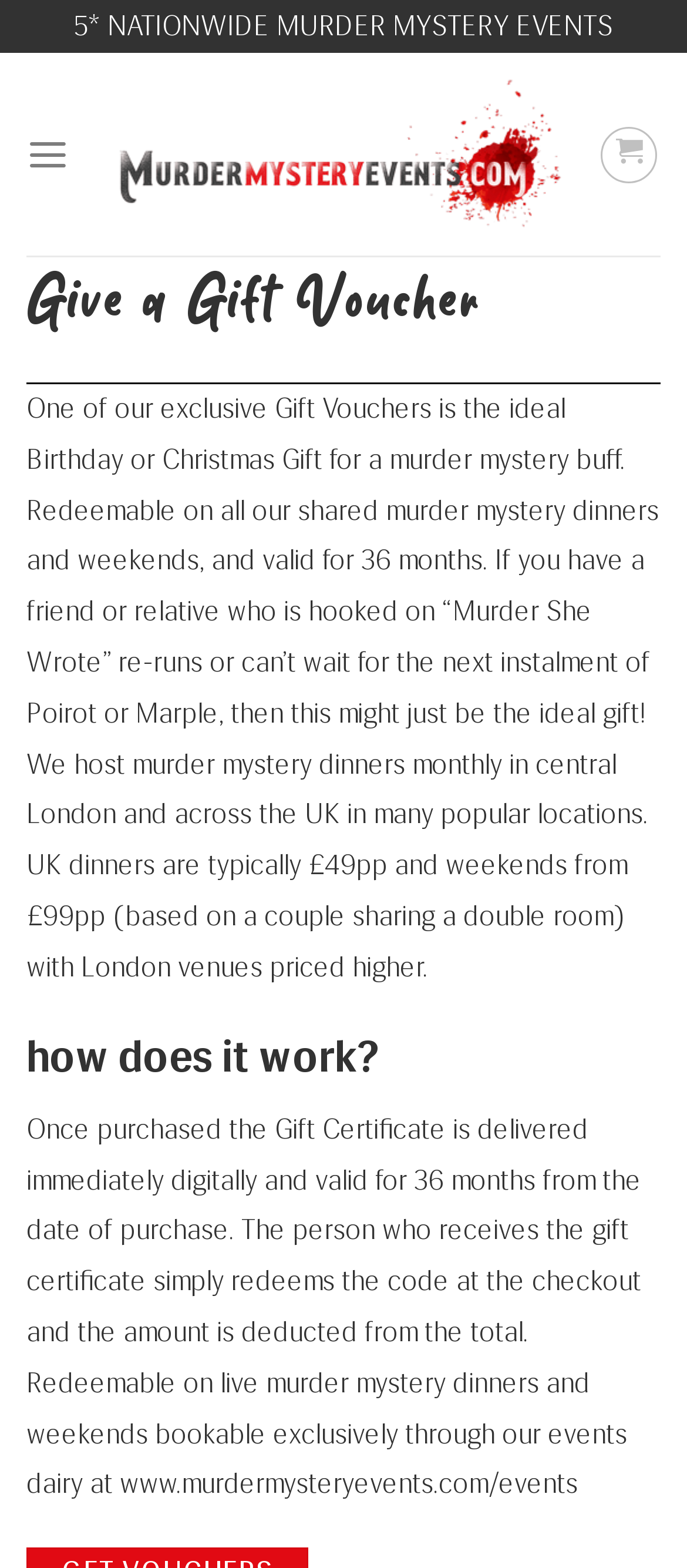What is the typical price of a UK dinner?
Refer to the screenshot and answer in one word or phrase.

£49pp